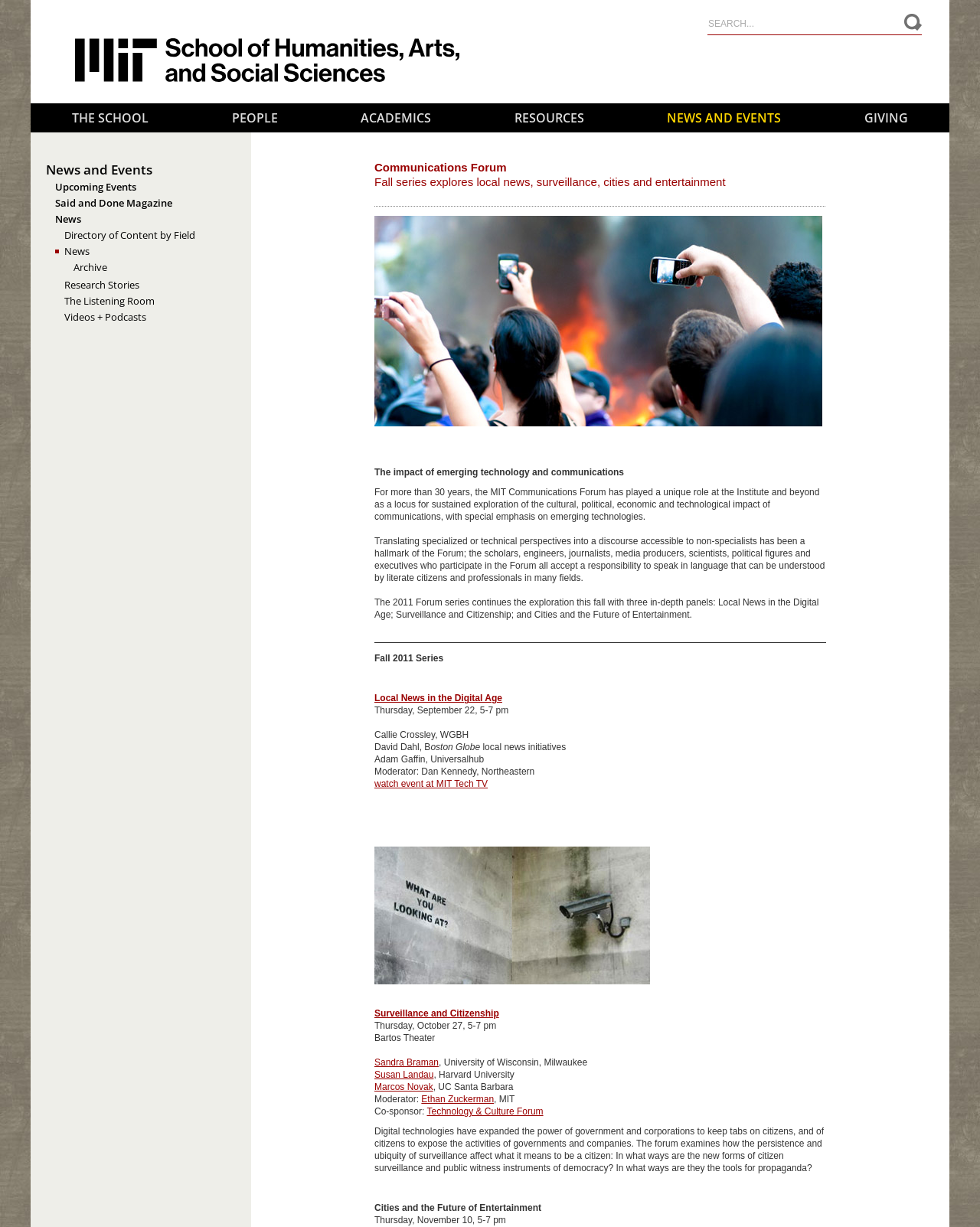Extract the bounding box coordinates for the described element: "Sandra Braman". The coordinates should be represented as four float numbers between 0 and 1: [left, top, right, bottom].

[0.382, 0.852, 0.448, 0.871]